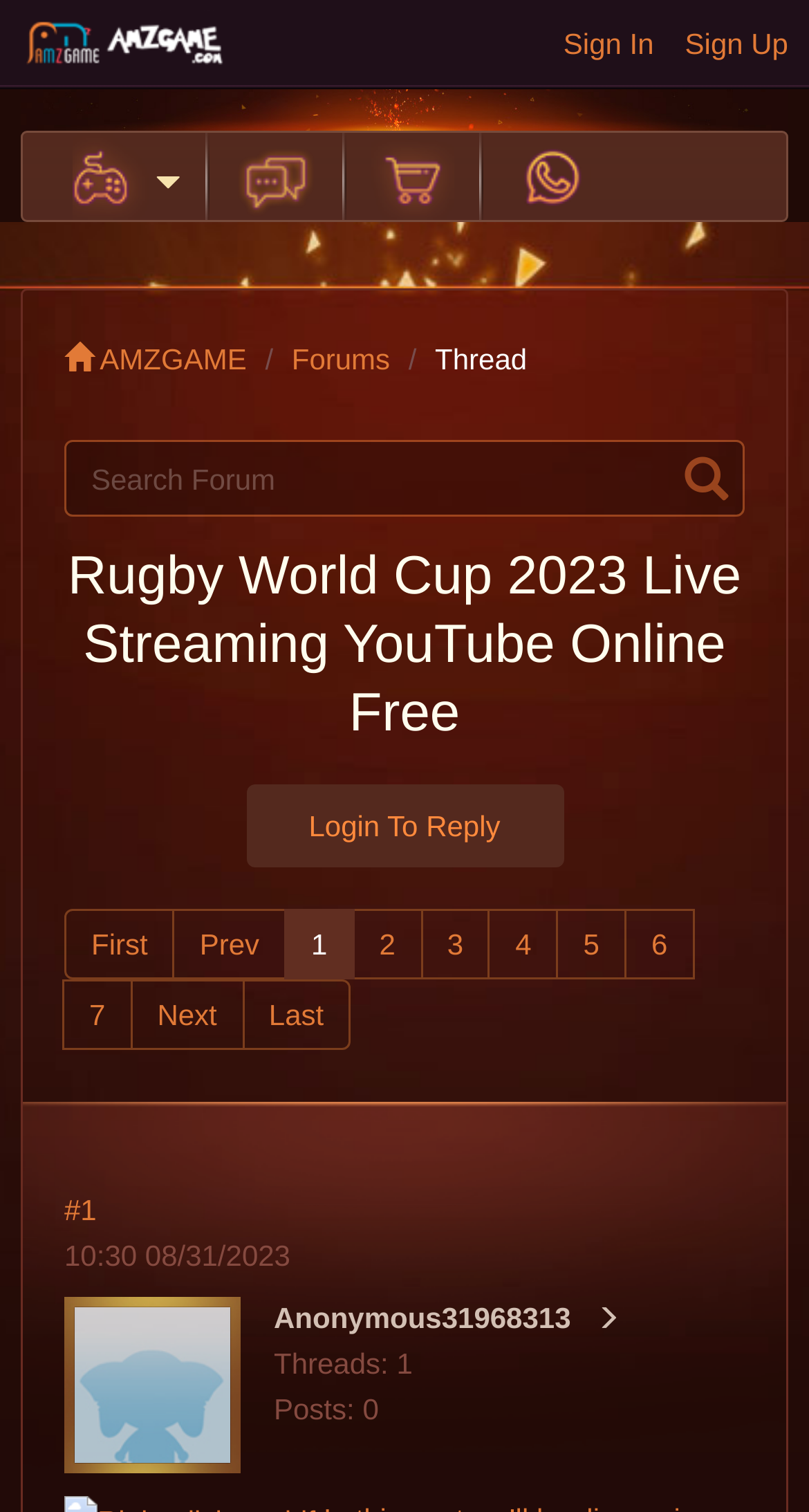How many pages of threads are there?
Based on the visual information, provide a detailed and comprehensive answer.

I counted the number of links with page numbers, starting from '1' and ending at '7', which indicates that there are 7 pages of threads.